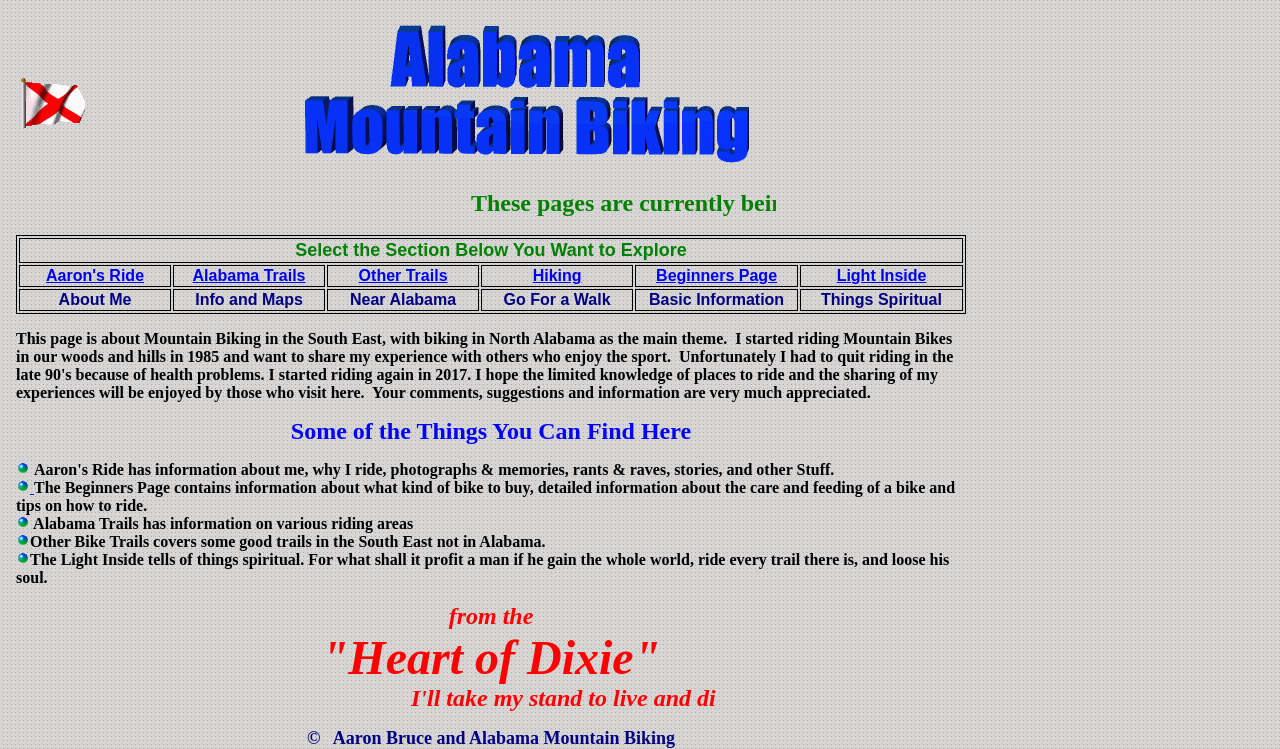Please specify the bounding box coordinates of the clickable region necessary for completing the following instruction: "Visit Alabama Bike Trails". The coordinates must consist of four float numbers between 0 and 1, i.e., [left, top, right, bottom].

[0.012, 0.688, 0.023, 0.711]